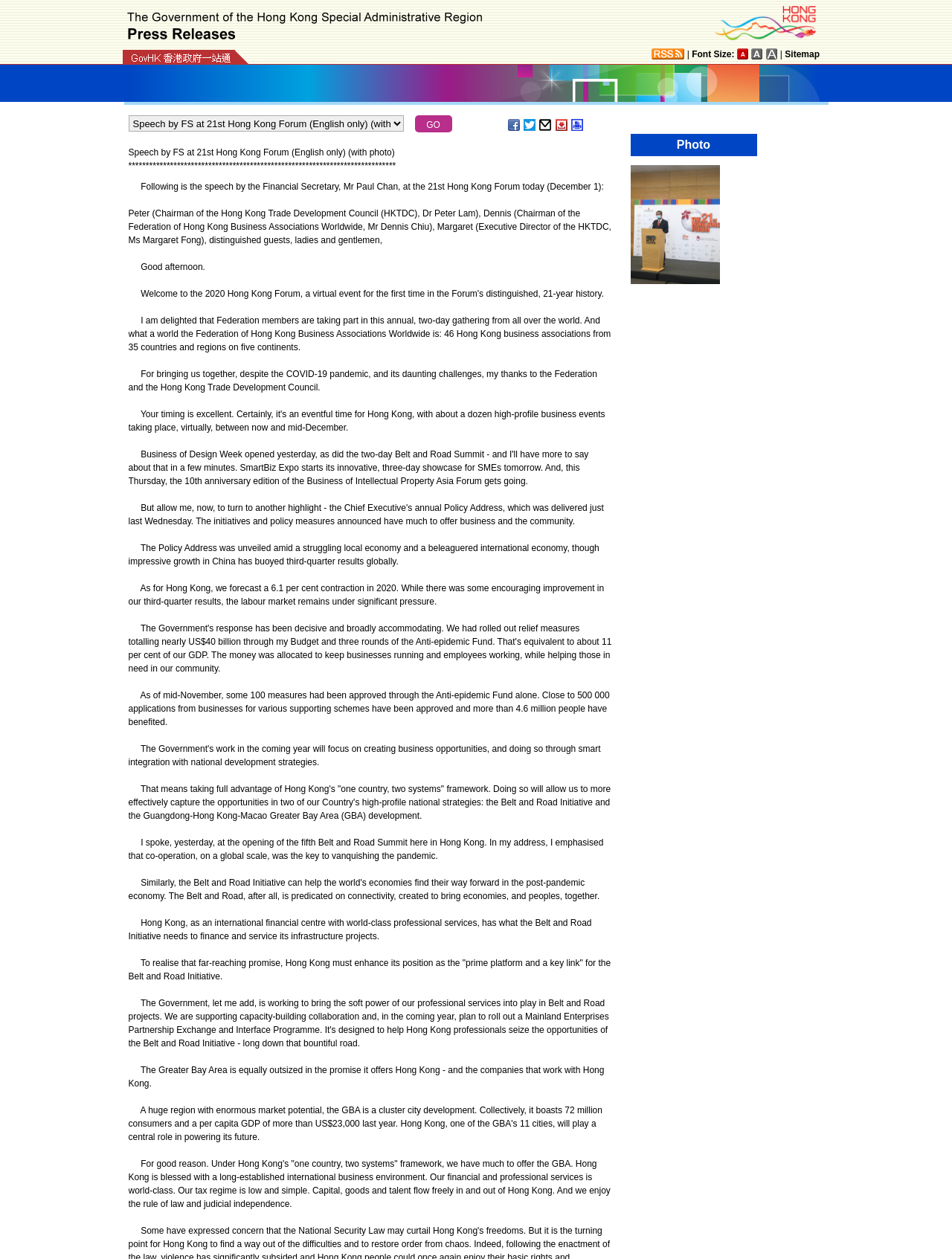Please answer the following question using a single word or phrase: 
What is the photo about?

Financial Secretary delivering a speech